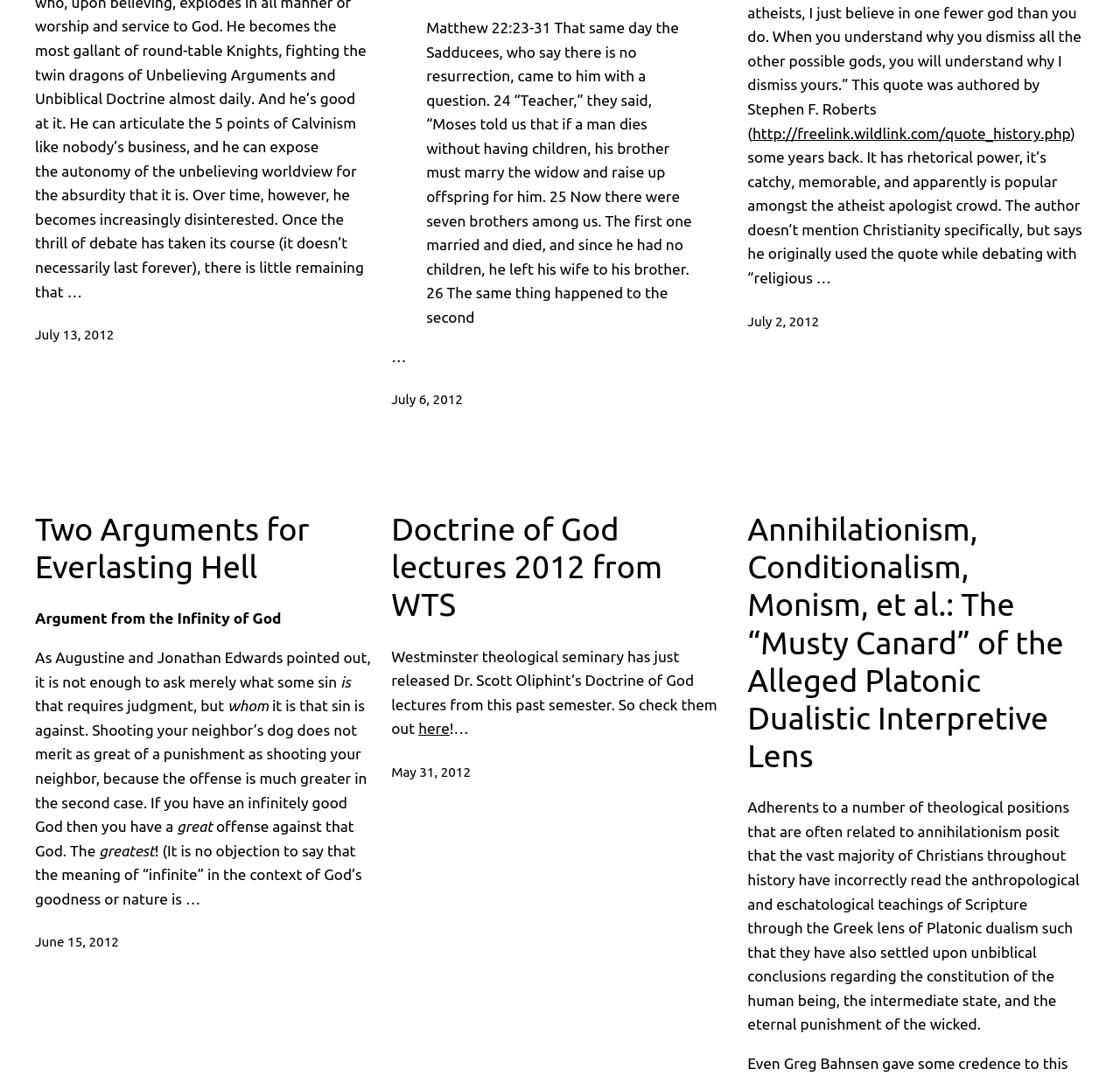Given the description "http://freelink.wildlink.com/quote_history.php", provide the bounding box coordinates of the corresponding UI element.

[0.672, 0.116, 0.956, 0.131]